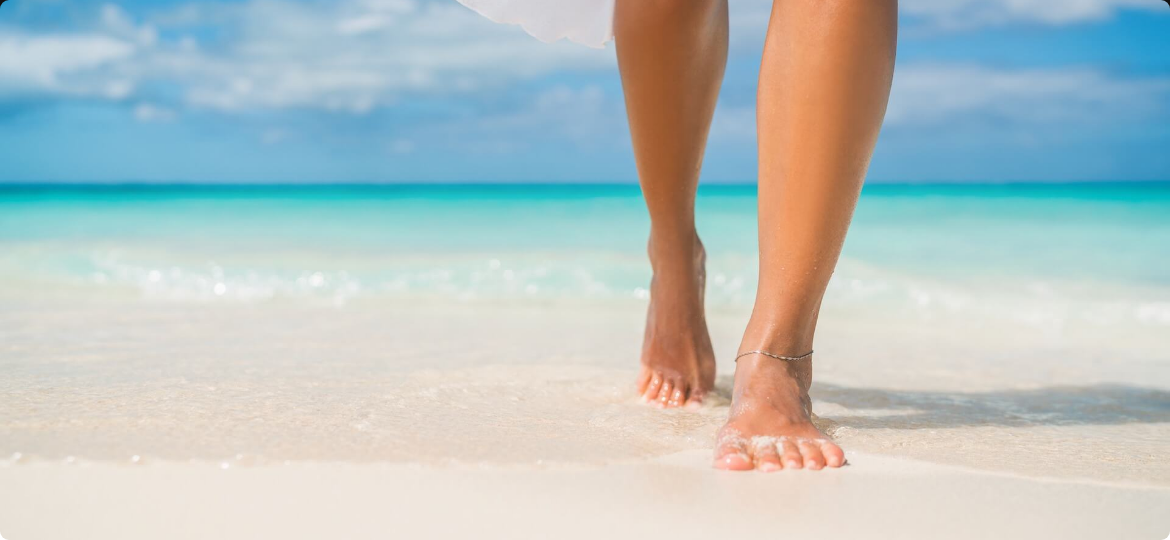Break down the image and provide a full description, noting any significant aspects.

The image captures a serene moment on a beach, featuring a close-up of a person's lower legs and feet as they walk along the sandy shore. The gentle waves lap at their feet, creating a sense of tranquility and relaxation. The turquoise water in the background contrasts beautifully with the light sand, promoting an idyllic summer atmosphere. This scene highlights the allure of beach destinations, perfect for those considering their next vacation, capturing the essence of choosing between glamorous locations like Mykonos and Dubai for a summer getaway.